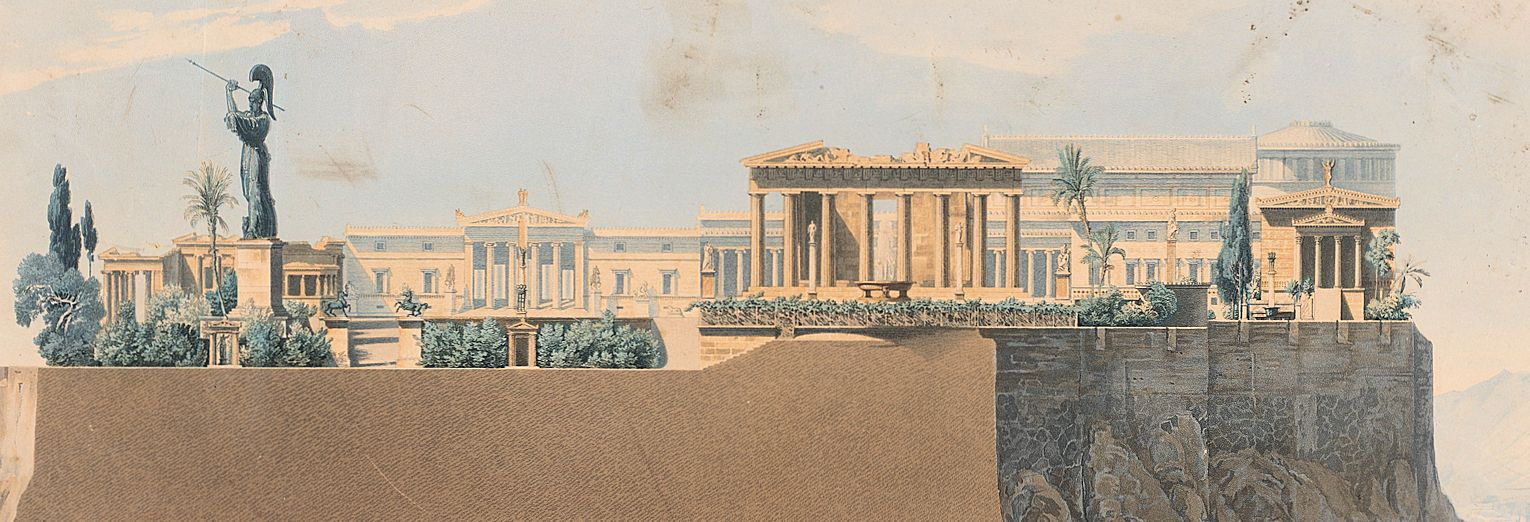Please give a concise answer to this question using a single word or phrase: 
What style is prominent in Lange's work?

Neoclassical